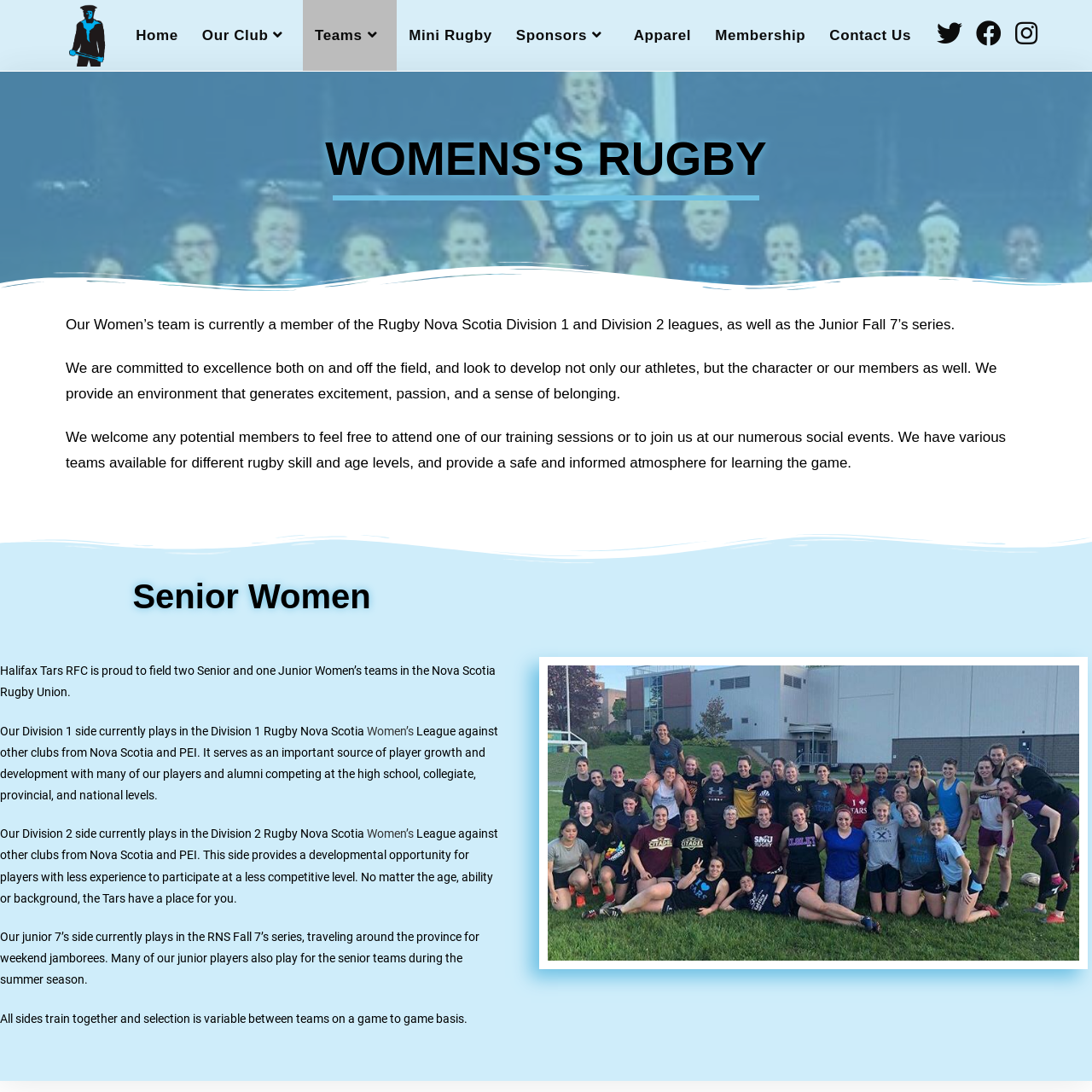Write an elaborate caption that captures the essence of the webpage.

The webpage is about the Women's Team of Halifax Tars RFC, a rugby club. At the top left, there is a logo of Halifax Tars RFC, which is an image linked to the club's homepage. Below the logo, there is a navigation menu with links to various sections of the website, including Home, Our Club, Teams, Mini Rugby, Sponsors, Apparel, Membership, and Contact Us.

On the main content area, there is a heading "WOMENS'S RUGBY" in a prominent font size. Below the heading, there are three paragraphs of text that describe the women's team, their commitment to excellence, and their welcoming environment for new members.

Further down, there is a section dedicated to Senior Women, with a heading of the same name. This section contains several paragraphs of text that describe the team's participation in the Nova Scotia Rugby Union, including their Division 1 and Division 2 teams, and their junior 7's side. There are also links to "Women's" within the text, which likely lead to more information about the women's teams.

At the top right, there is a list of social links, including Twitter, Facebook, and Instagram, which allow users to connect with the club on various social media platforms.